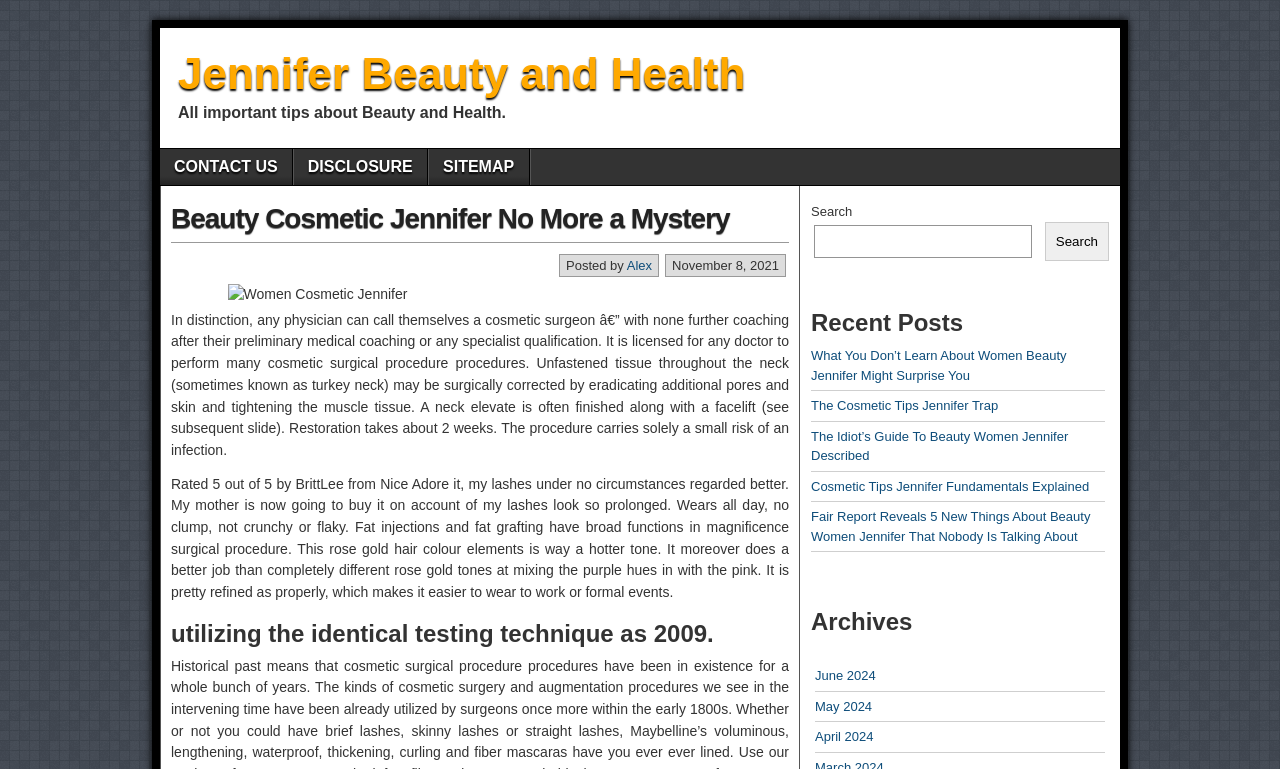Provide a comprehensive caption for the webpage.

The webpage is about beauty and health, specifically focusing on cosmetic procedures and products. At the top, there is a heading that reads "Jennifer Beauty and Health" with a link to the same title. Below this, there is a brief description stating "All important tips about Beauty and Health."

To the right of this description, there are three links: "CONTACT US", "DISCLOSURE", and "SITEMAP". Below these links, there is a heading that reads "Beauty Cosmetic Jennifer No More a Mystery" with a link to the same title.

On the left side of the page, there is an image of a woman with the caption "Women Cosmetic Jennifer". Below this image, there are two blocks of text discussing cosmetic procedures, including neck lifts and fat injections, as well as a review of a beauty product.

To the right of the image, there is a search bar with a button and a heading that reads "Recent Posts". Below this, there are five links to recent articles about beauty and cosmetic tips, including "What You Don’t Learn About Women Beauty Jennifer Might Surprise You" and "The Idiot’s Guide To Beauty Women Jennifer Described".

At the bottom of the page, there is a heading that reads "Archives" with links to past months, including June 2024, May 2024, and April 2024.